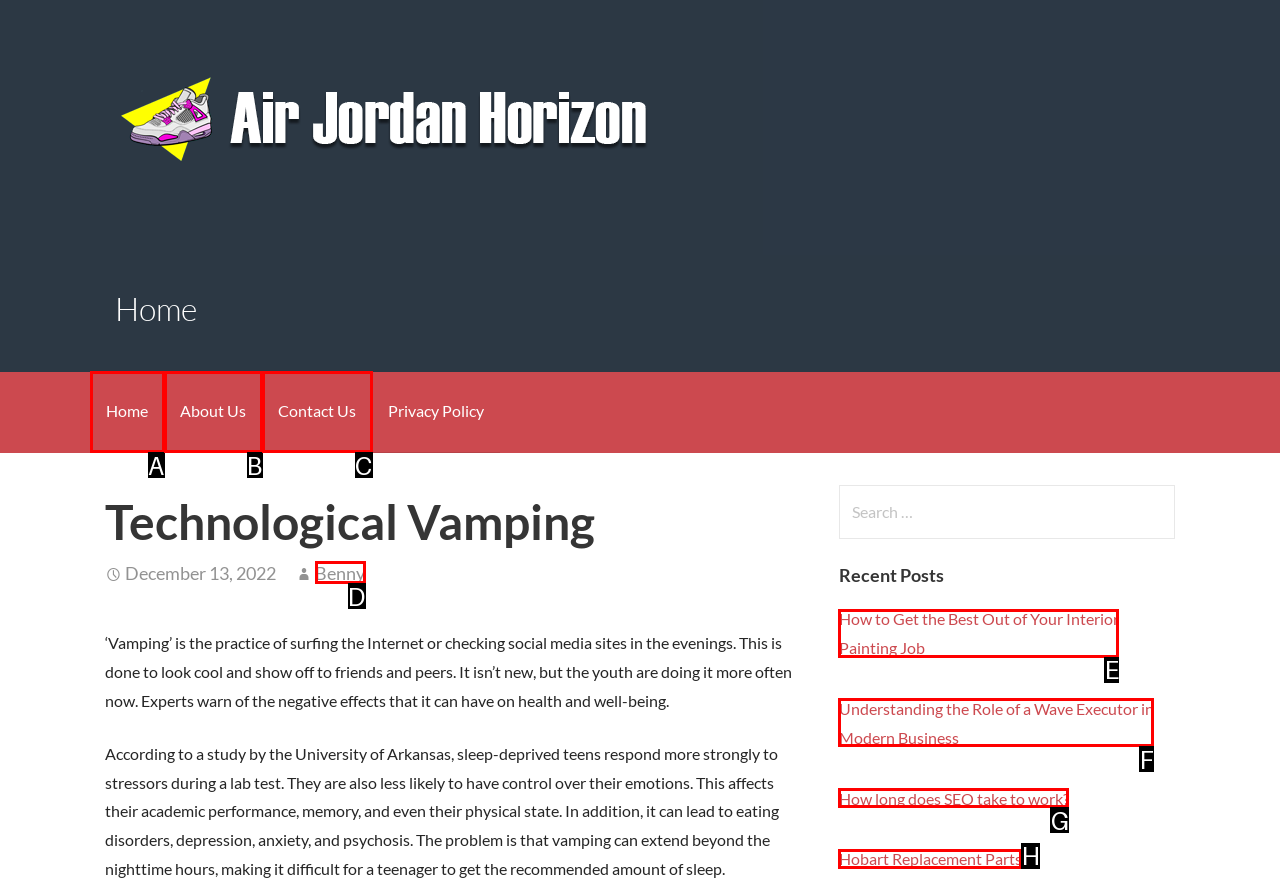Please provide the letter of the UI element that best fits the following description: Benny
Respond with the letter from the given choices only.

D